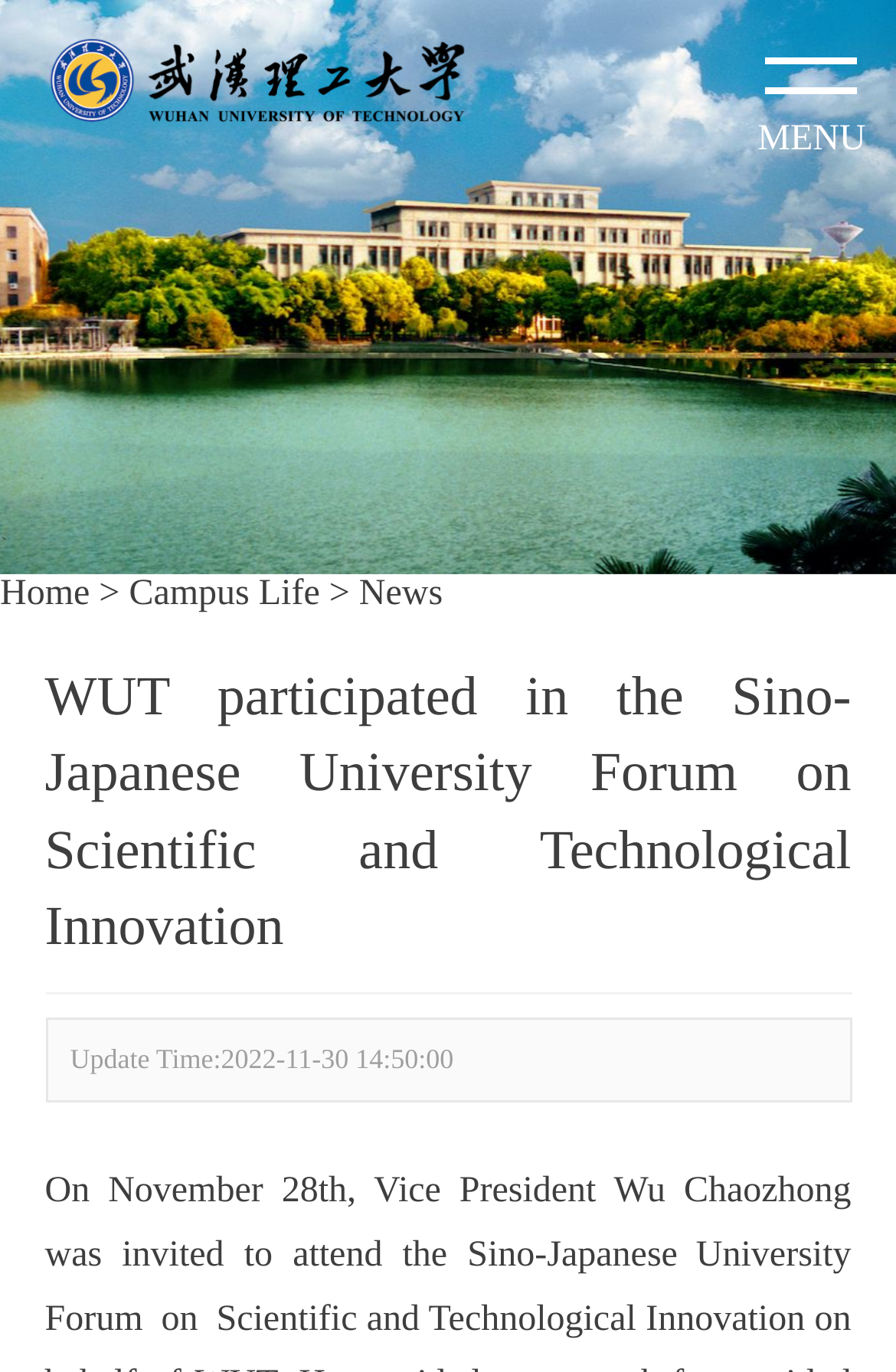What is the name of the university?
Can you provide a detailed and comprehensive answer to the question?

The name of the university can be found in the link at the top of the page, which is also an image, and it says 'Wuhan University of Technology'.